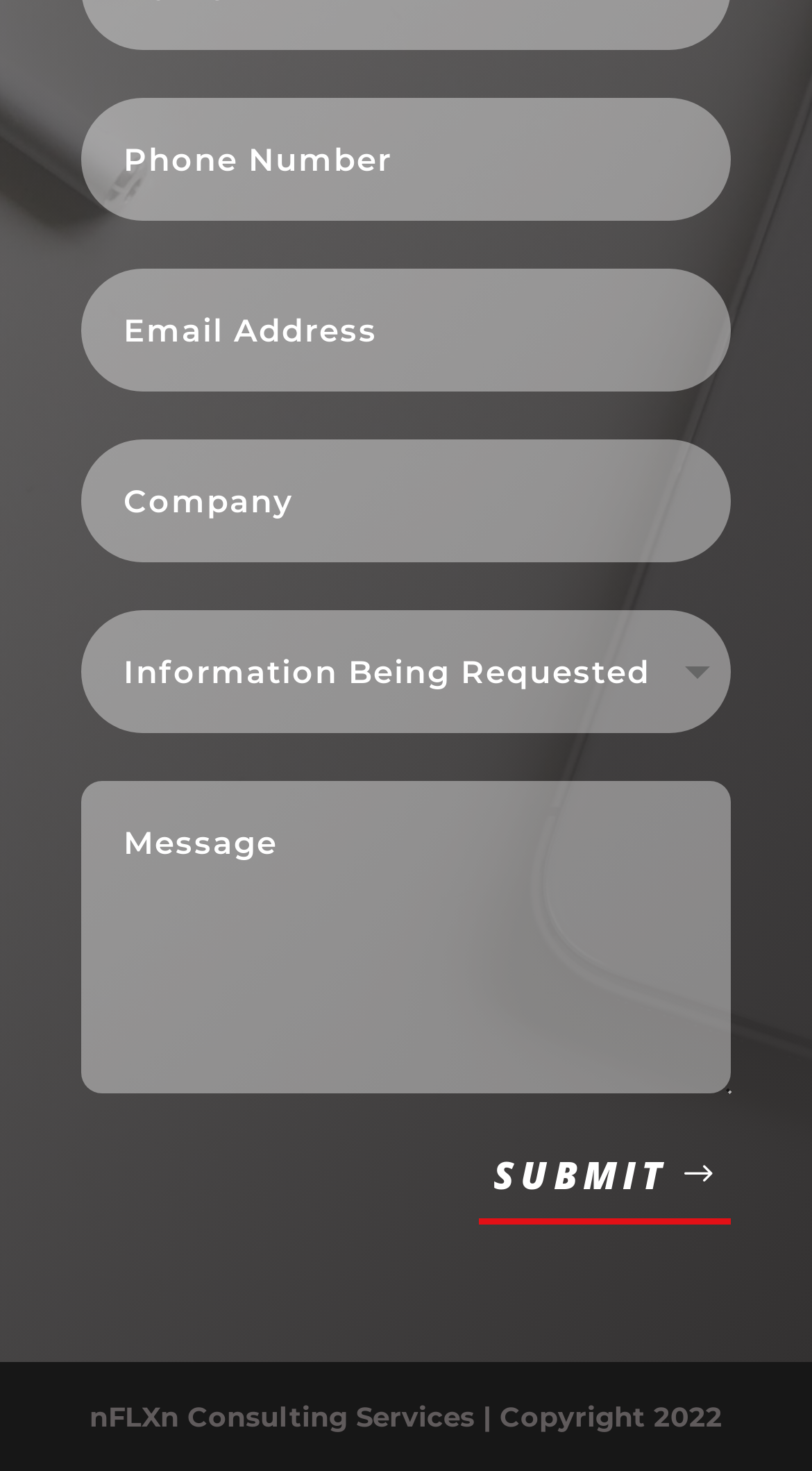Give a succinct answer to this question in a single word or phrase: 
How many textboxes are there?

5